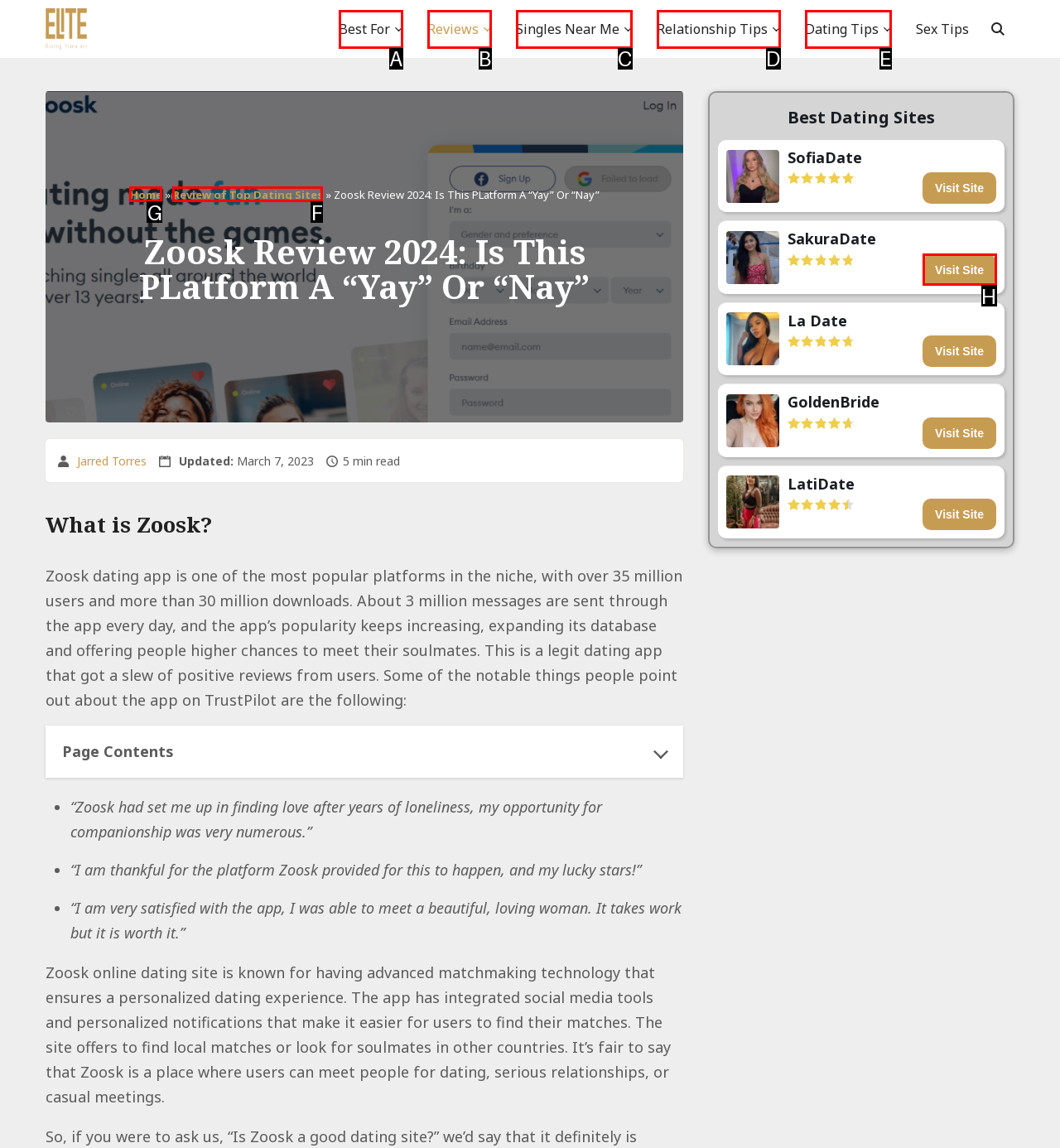Select the appropriate HTML element that needs to be clicked to finish the task: Click on the 'Audible Plus Free' link
Reply with the letter of the chosen option.

None